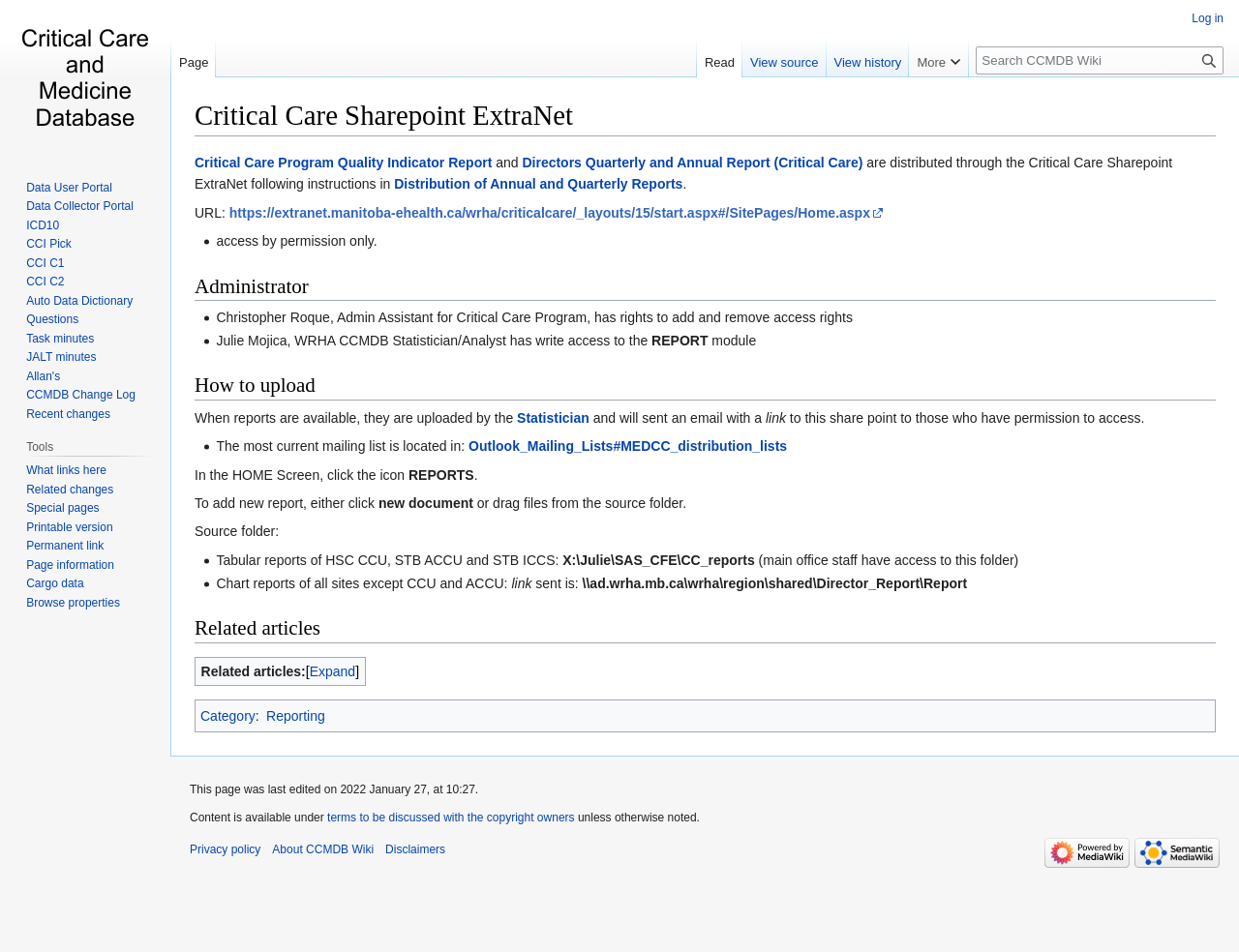Find and specify the bounding box coordinates that correspond to the clickable region for the instruction: "Search CCMDB Wiki".

[0.788, 0.049, 0.988, 0.078]